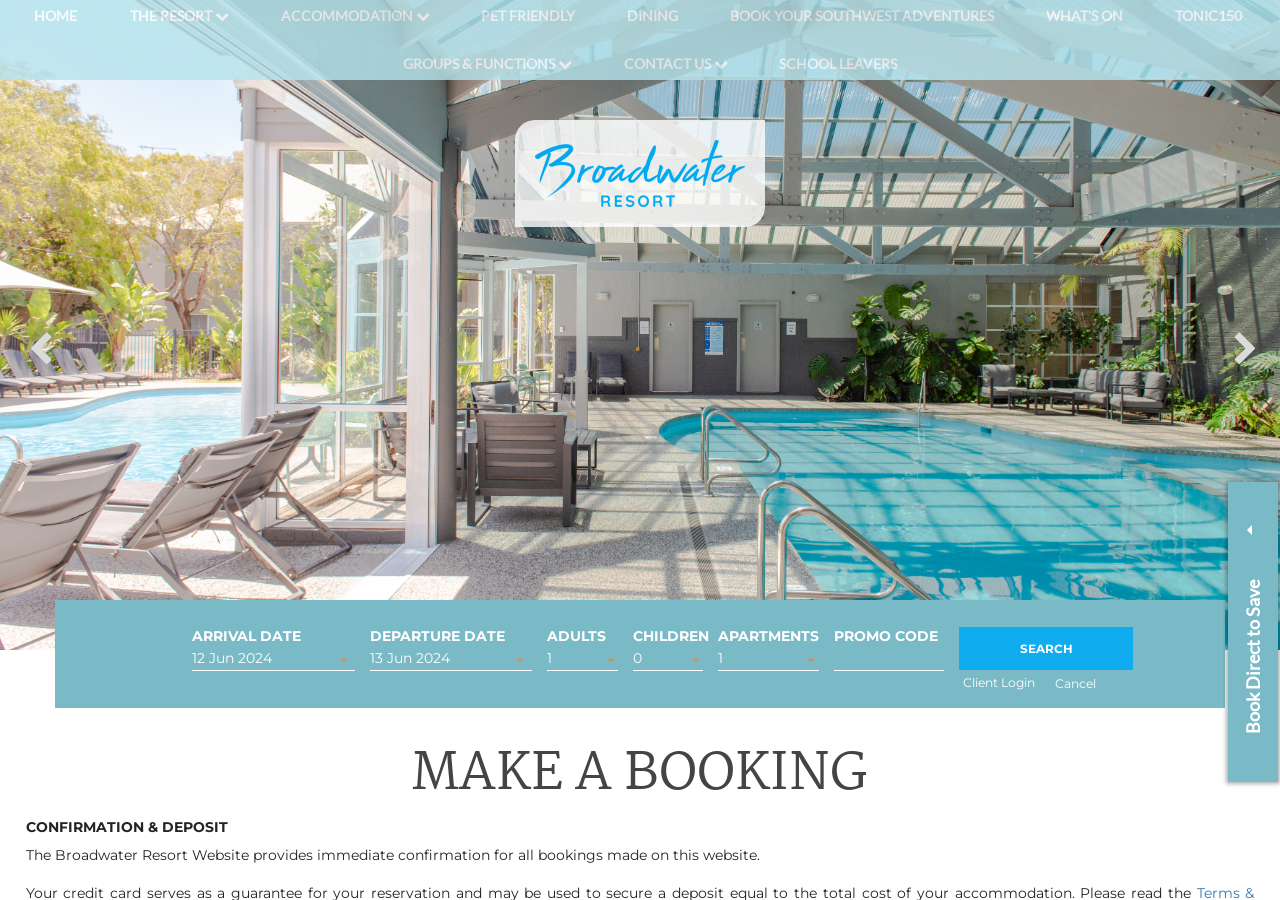Can you give a comprehensive explanation to the question given the content of the image?
What is the location of the resort?

The webpage mentions 'Busselton Resort Accommodation' and 'Busselton' is also present in the link 'Busselton Resort Accommodation', indicating that the resort is located in Busselton.